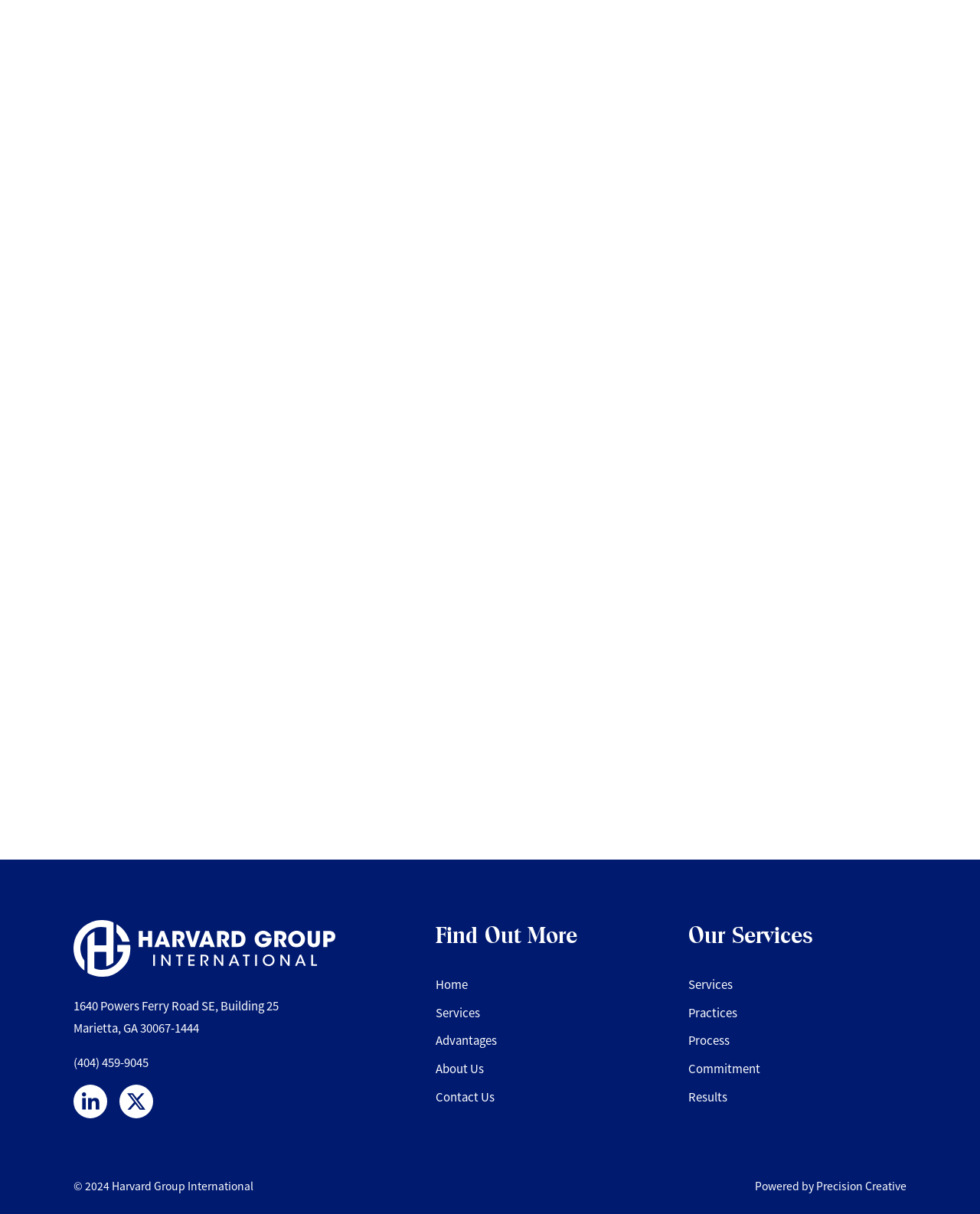Please identify the bounding box coordinates of the element's region that should be clicked to execute the following instruction: "Learn more about the company's services". The bounding box coordinates must be four float numbers between 0 and 1, i.e., [left, top, right, bottom].

[0.702, 0.804, 0.748, 0.817]